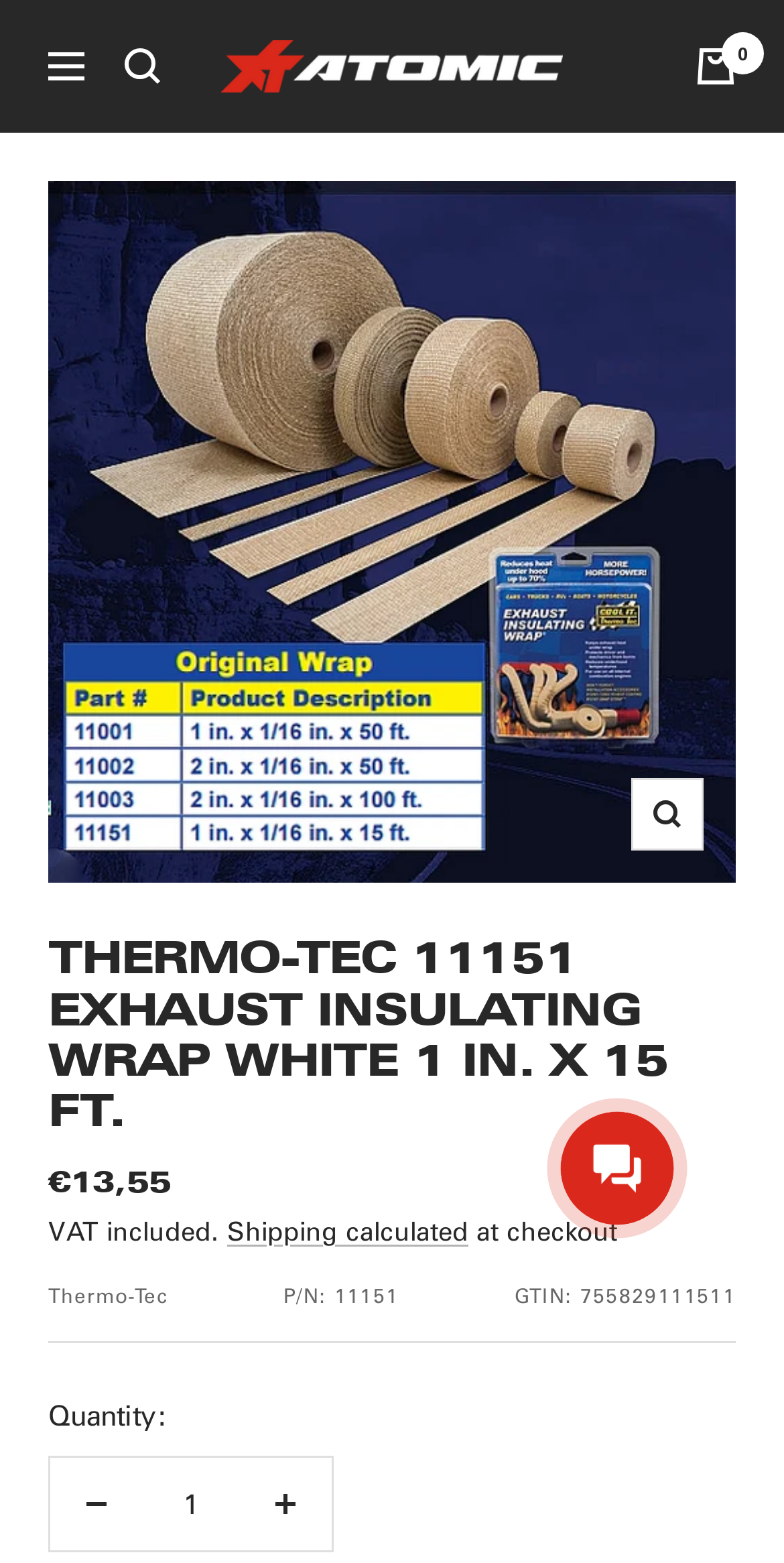Please predict the bounding box coordinates of the element's region where a click is necessary to complete the following instruction: "Increase quantity". The coordinates should be represented by four float numbers between 0 and 1, i.e., [left, top, right, bottom].

[0.305, 0.932, 0.423, 0.992]